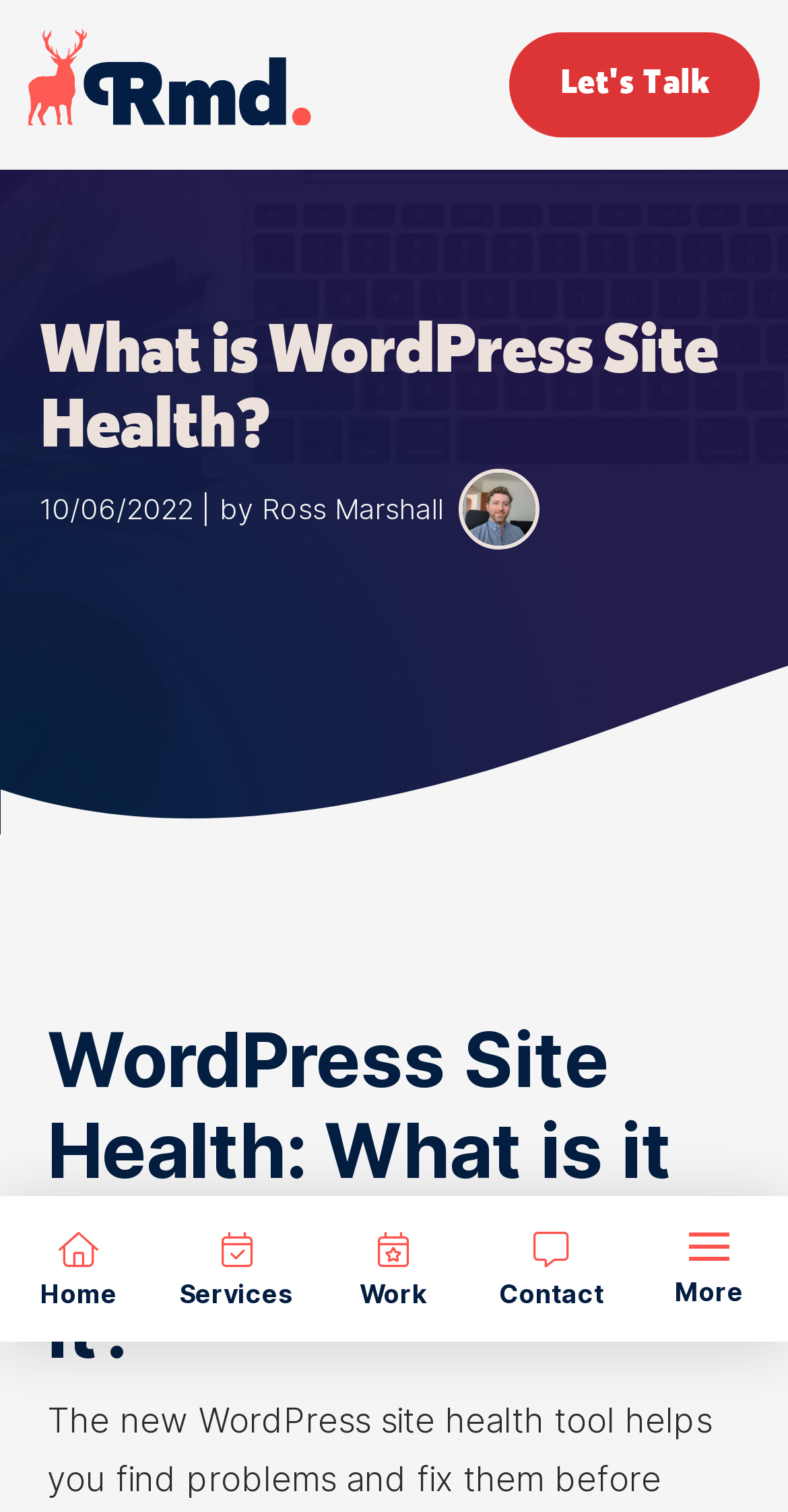How many main navigation links are there?
Provide an in-depth and detailed answer to the question.

The main navigation links can be found at the bottom of the page, and they include 'Home', 'Services', 'Work', 'Contact', and 'Let's Talk'. There are 5 main navigation links in total.